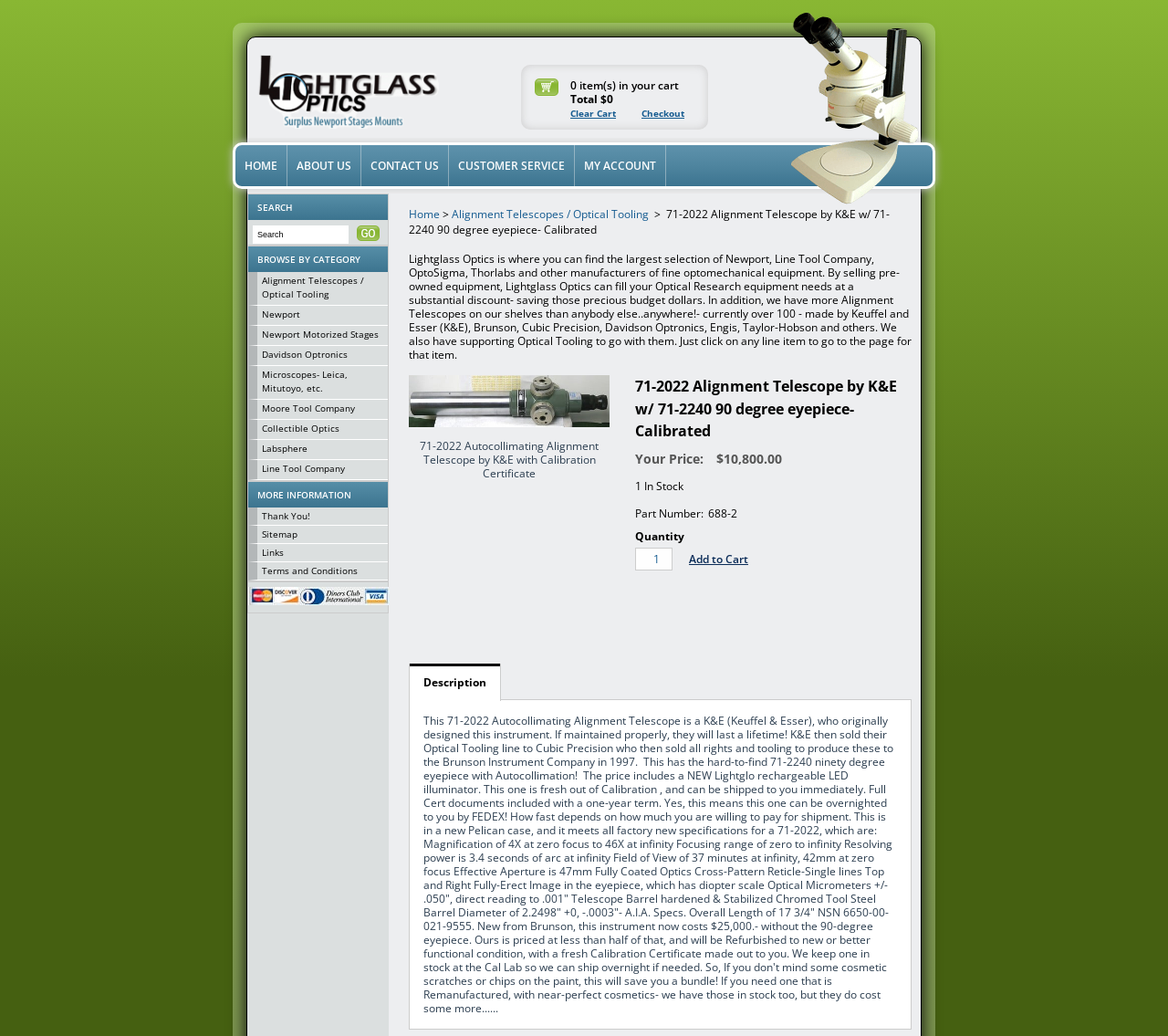Using the description "Alignment Telescopes / Optical Tooling", predict the bounding box of the relevant HTML element.

[0.22, 0.263, 0.332, 0.293]